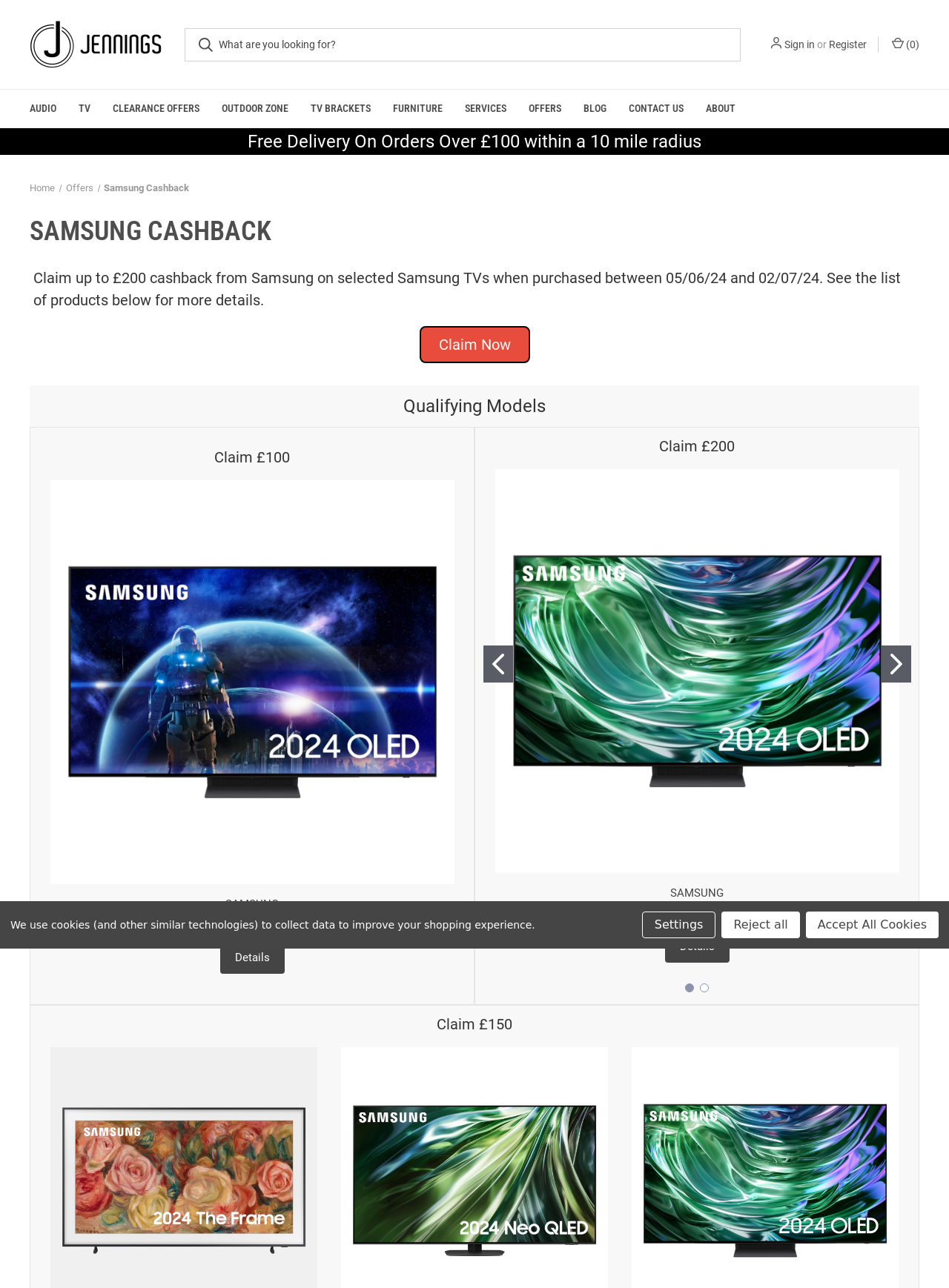Determine the bounding box coordinates for the area that needs to be clicked to fulfill this task: "Sign in to your account". The coordinates must be given as four float numbers between 0 and 1, i.e., [left, top, right, bottom].

[0.827, 0.028, 0.859, 0.041]